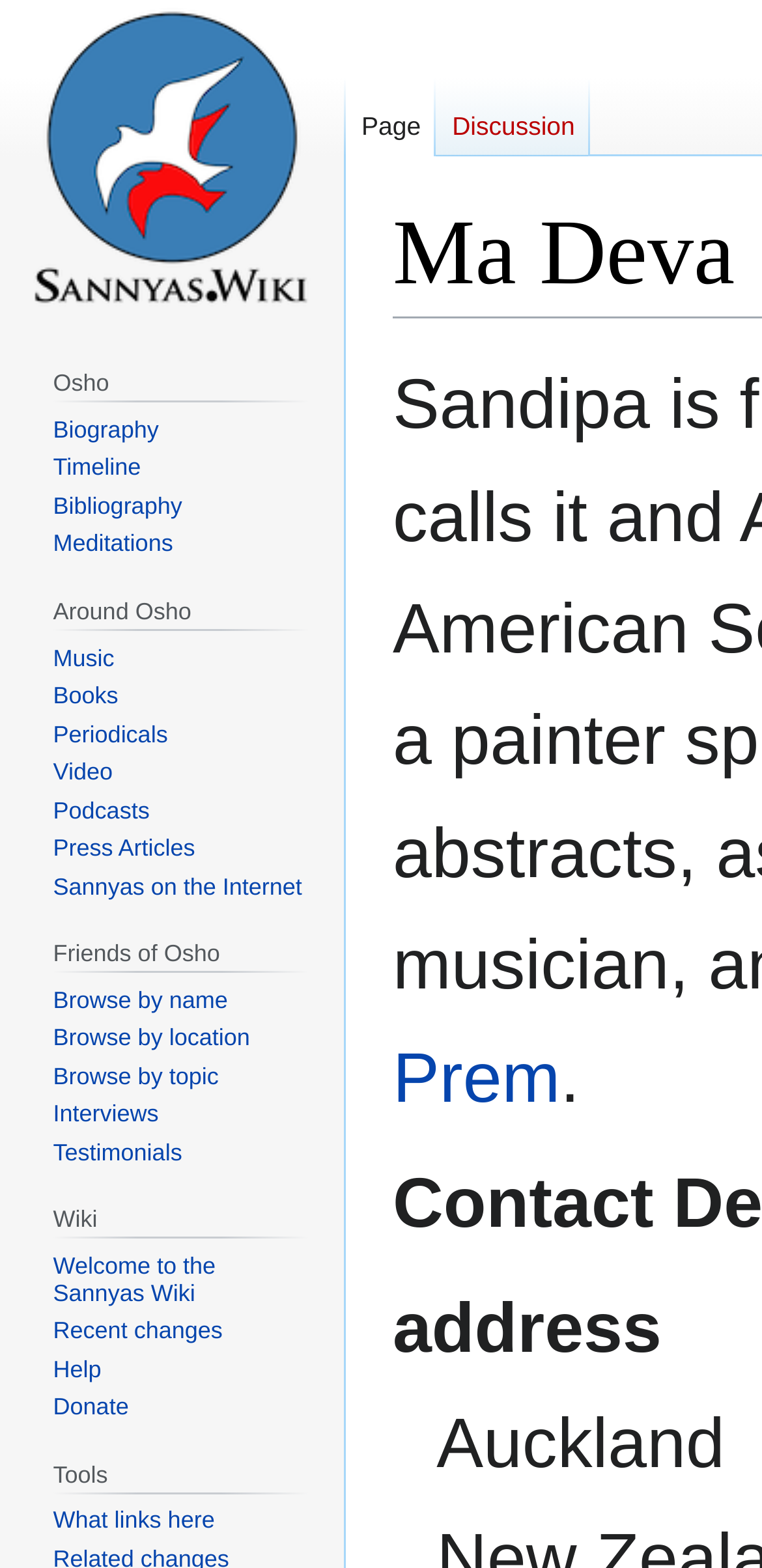Please identify the bounding box coordinates of the area I need to click to accomplish the following instruction: "Read Osho's biography".

[0.07, 0.265, 0.208, 0.283]